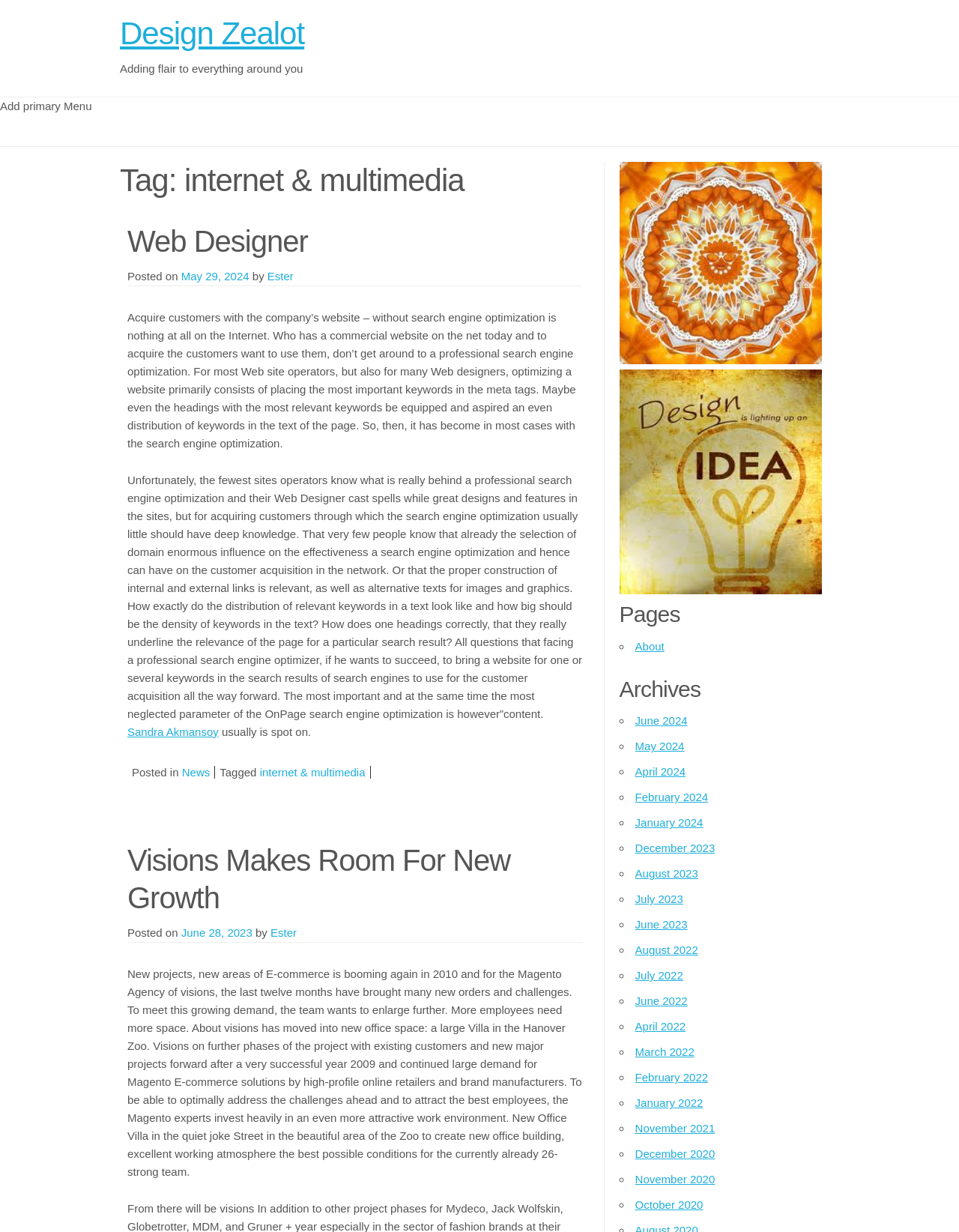Find the bounding box coordinates for the HTML element described as: "News". The coordinates should consist of four float values between 0 and 1, i.e., [left, top, right, bottom].

[0.19, 0.622, 0.219, 0.632]